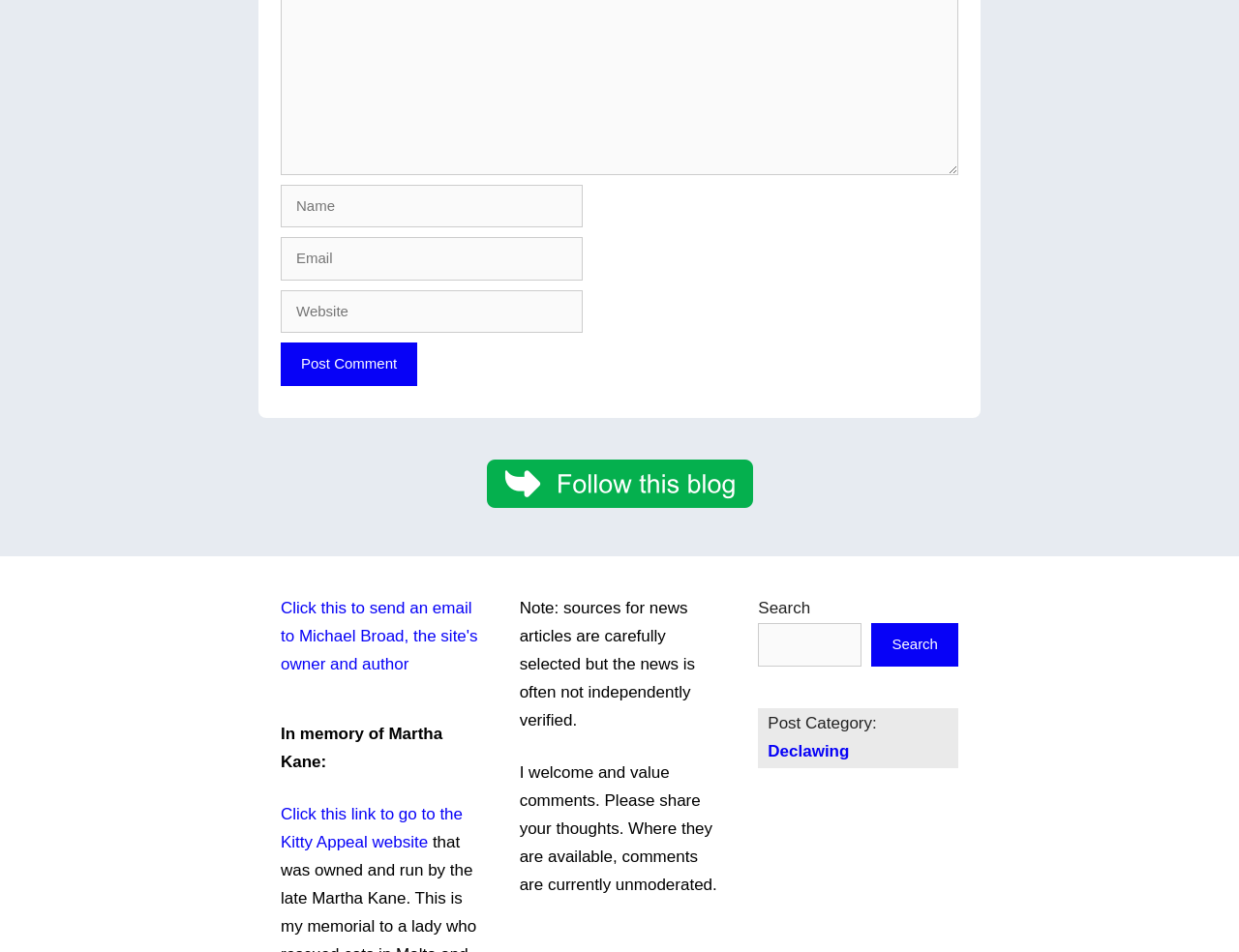Please identify the bounding box coordinates of the area that needs to be clicked to follow this instruction: "Click on the 'Police Jobs' link".

None